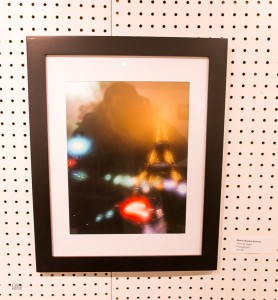Provide a comprehensive description of the image.

The image features a captivating photograph displayed in a modern black frame, showcasing the iconic Eiffel Tower illuminated at night. The foreground is adorned with vibrant, blurred lights that hint at bustling city life, while the background is a soft haze, adding an ethereal quality to the scene. The photograph is mounted on a textured wall with a series of small, evenly spaced holes, typical of gallery exhibitions. A subtle caption is positioned below the image, indicating details about the artwork. This composition evokes a sense of romance and the dynamic energy of Paris after dark.